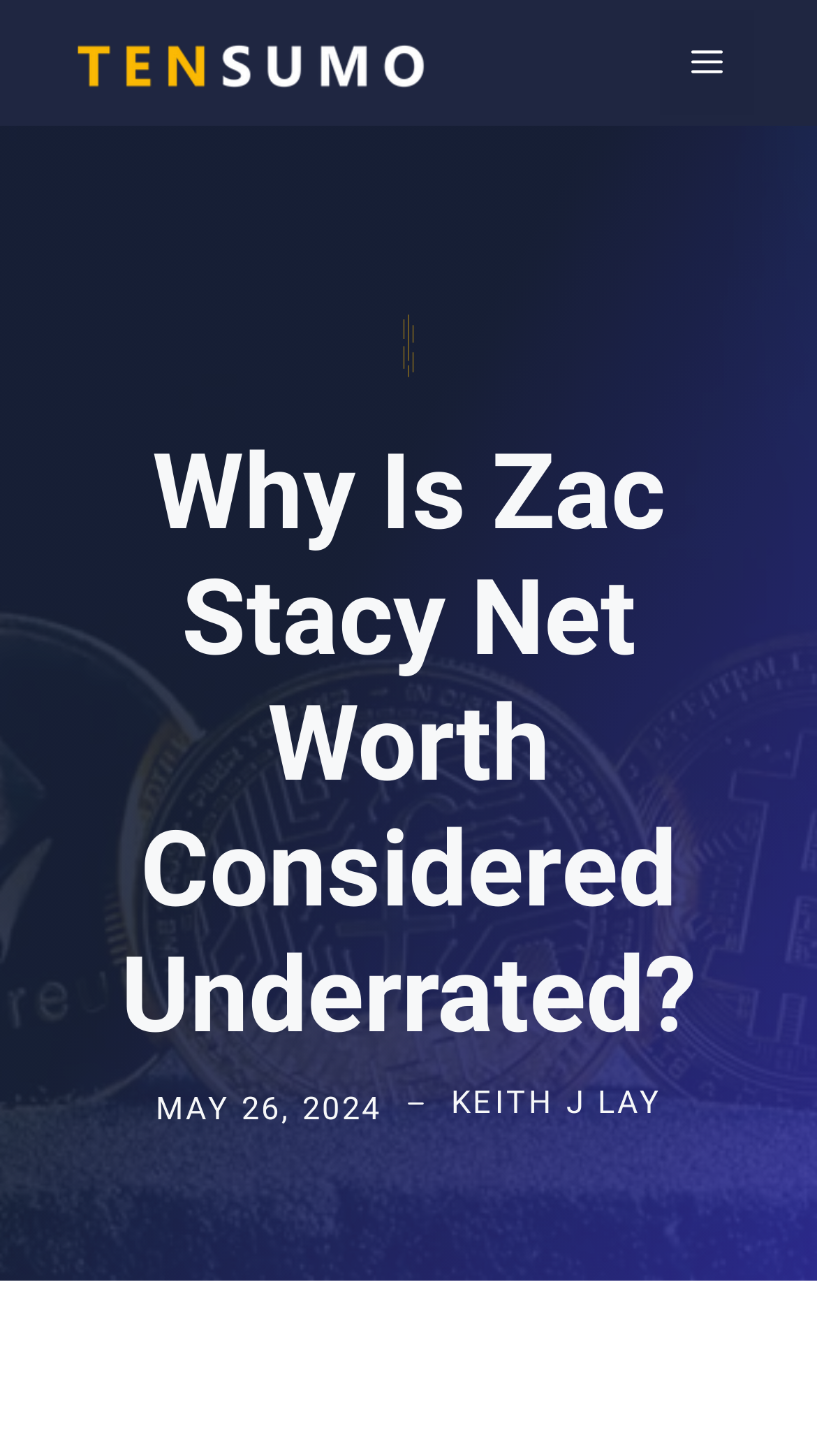Provide a brief response using a word or short phrase to this question:
What is the text on the banner at the top?

Site